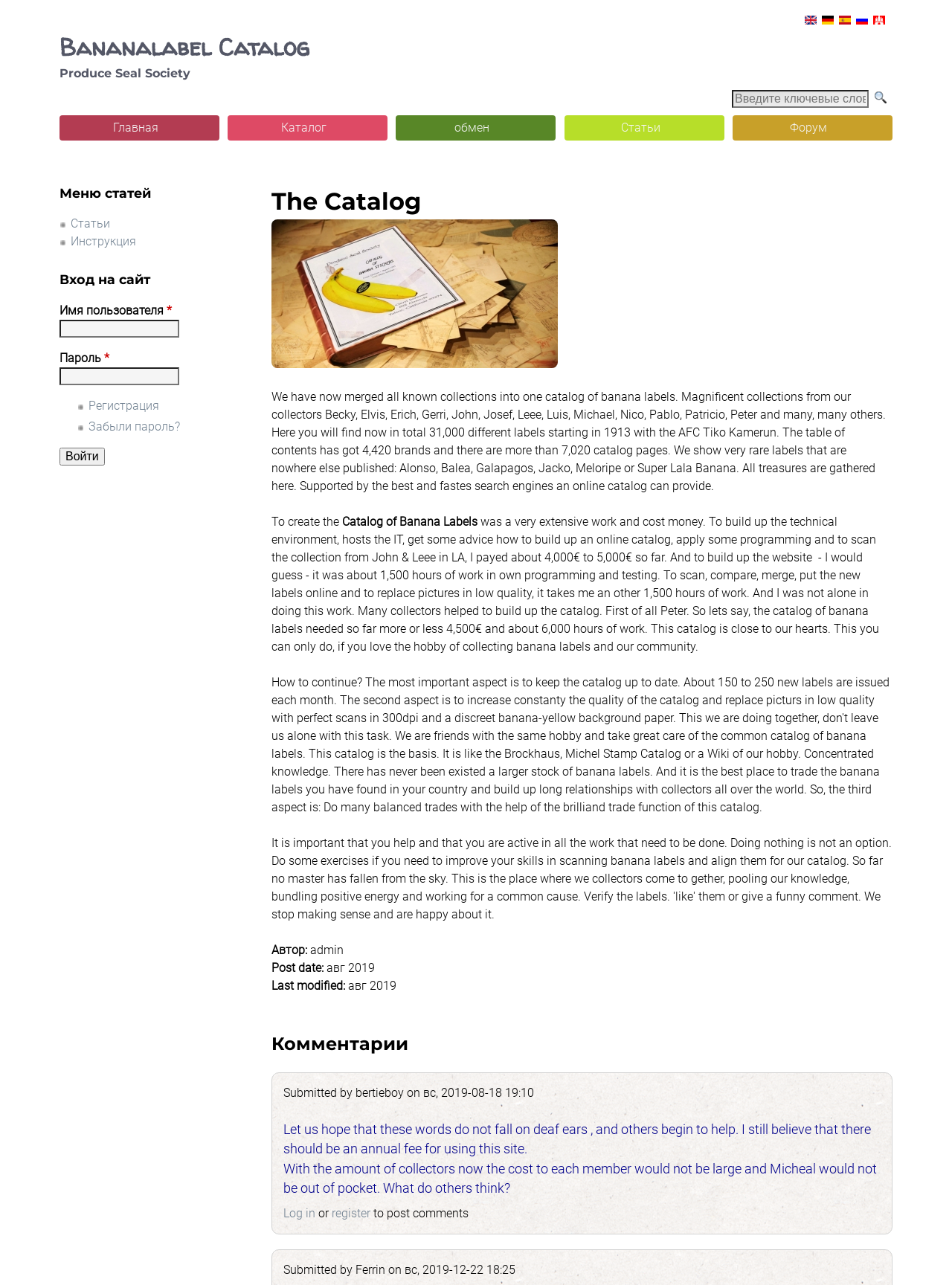Determine the bounding box coordinates of the clickable element necessary to fulfill the instruction: "view comments". Provide the coordinates as four float numbers within the 0 to 1 range, i.e., [left, top, right, bottom].

[0.285, 0.802, 0.938, 0.823]